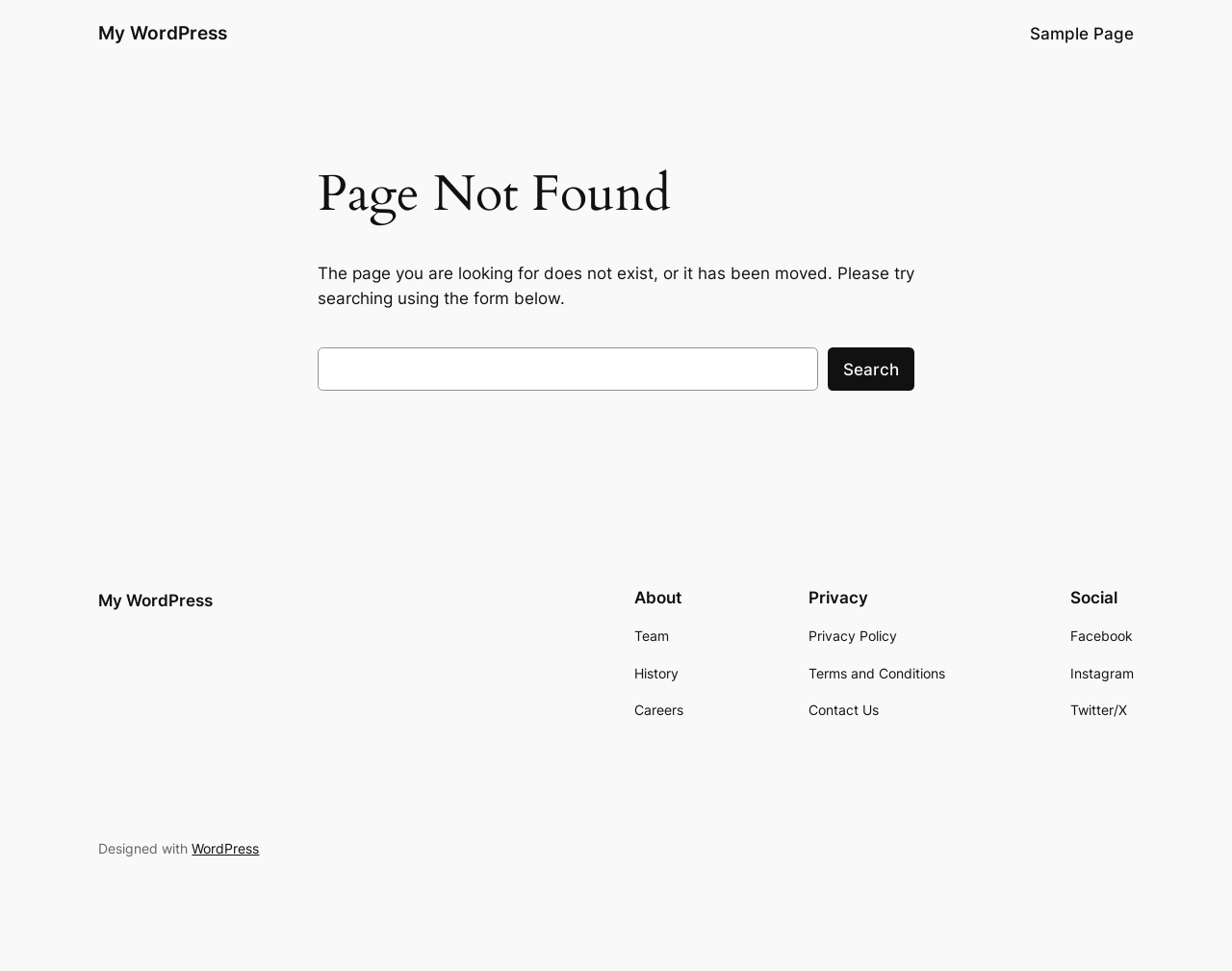What is the text above the search box?
Give a detailed and exhaustive answer to the question.

The main section of the webpage contains a heading 'Page Not Found' followed by a static text describing the error, and then a search box. This suggests that the webpage is a 404 error page.